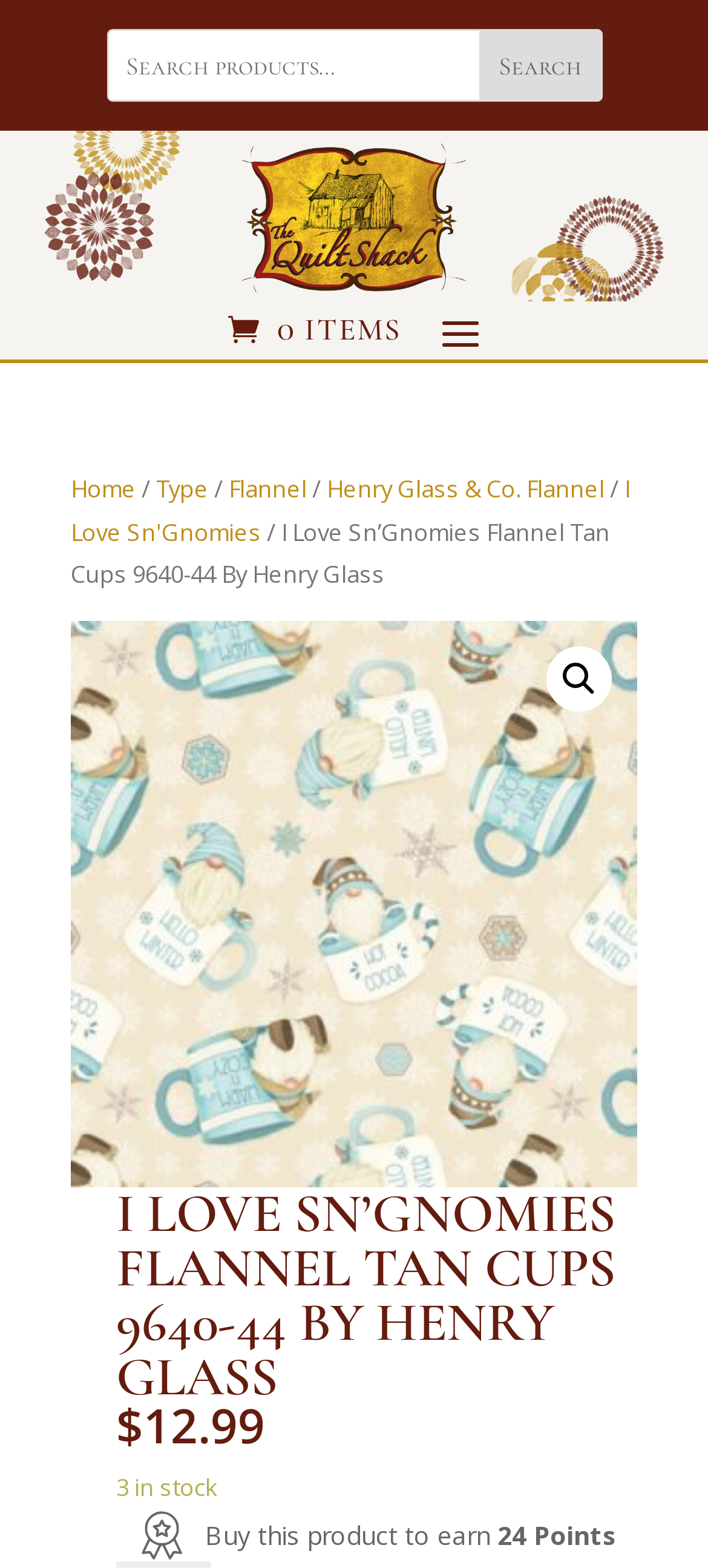Locate the bounding box coordinates of the element you need to click to accomplish the task described by this instruction: "Buy this product".

[0.164, 0.888, 0.374, 0.93]